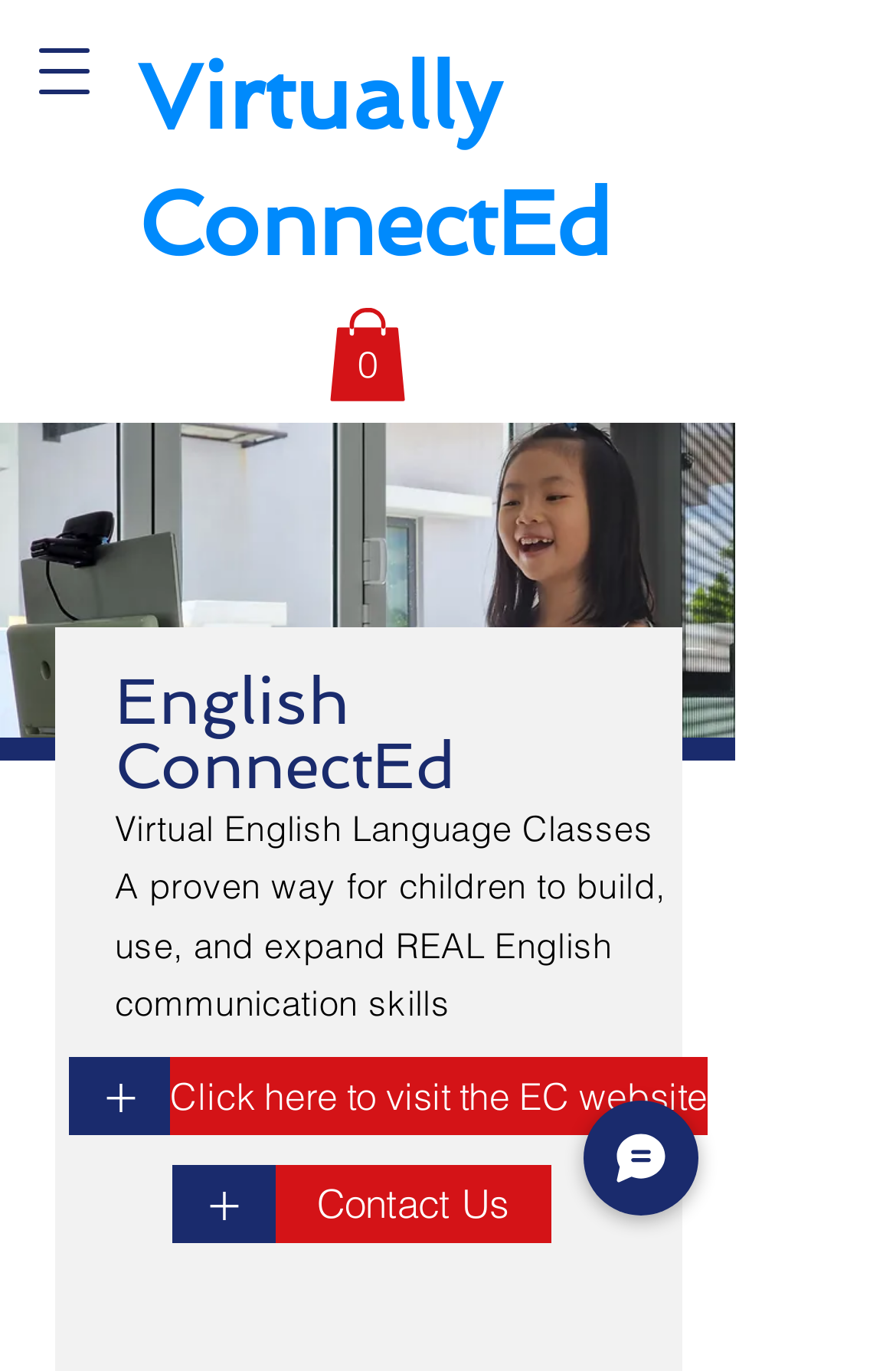Answer the following inquiry with a single word or phrase:
Is there a chat feature on the website?

Yes